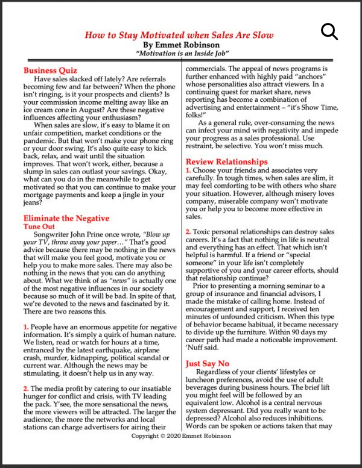From the image, can you give a detailed response to the question below:
What type of content is included in the 'Business Quiz' section?

The 'Business Quiz' section is designed to engage readers by prompting them to reflect on their sales situation, which suggests that the content included in this section consists of reflective questions that encourage readers to think critically about their business and sales strategies.